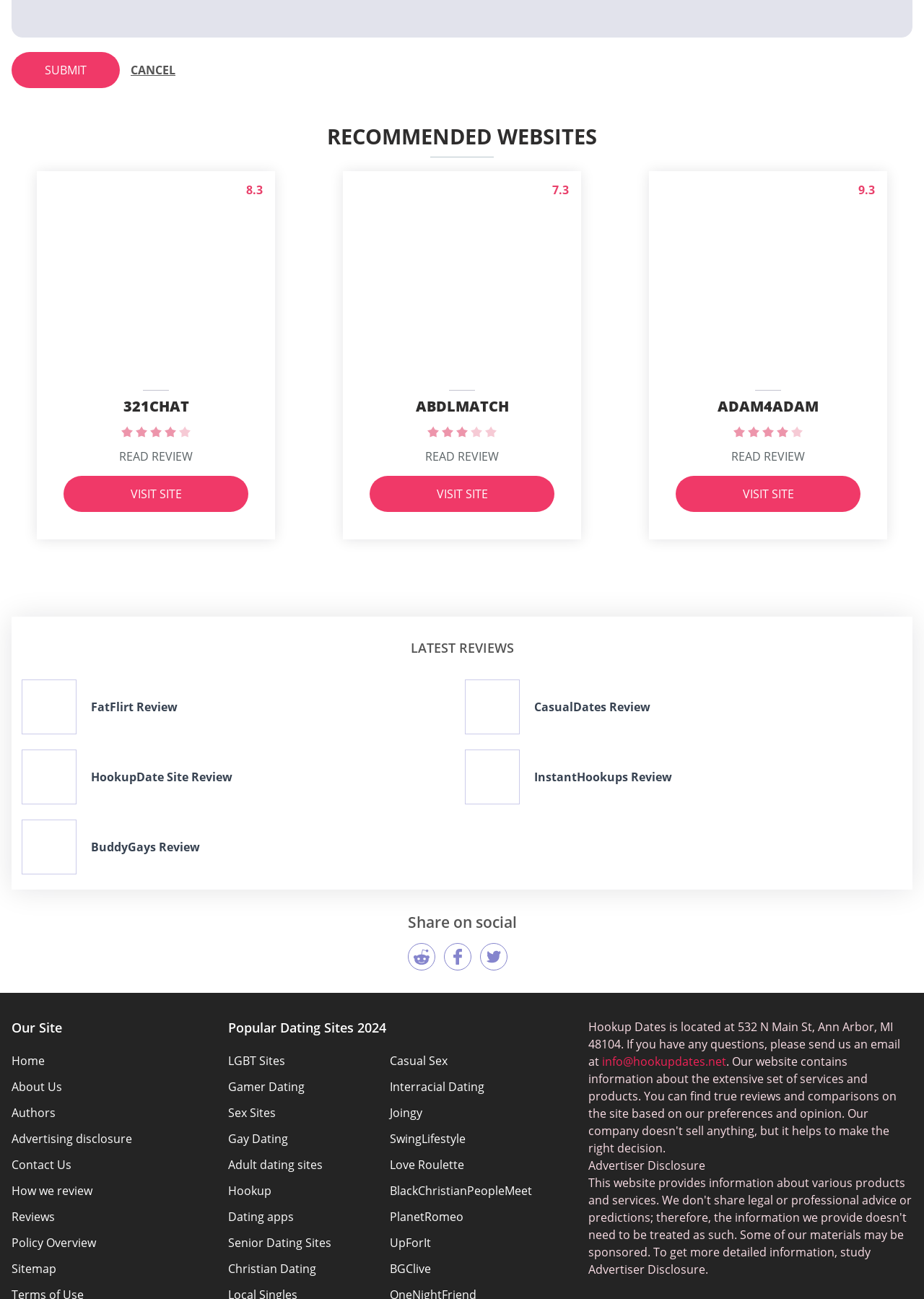Identify the bounding box for the described UI element. Provide the coordinates in (top-left x, top-left y, bottom-right x, bottom-right y) format with values ranging from 0 to 1: Adult dating sites

[0.247, 0.891, 0.349, 0.903]